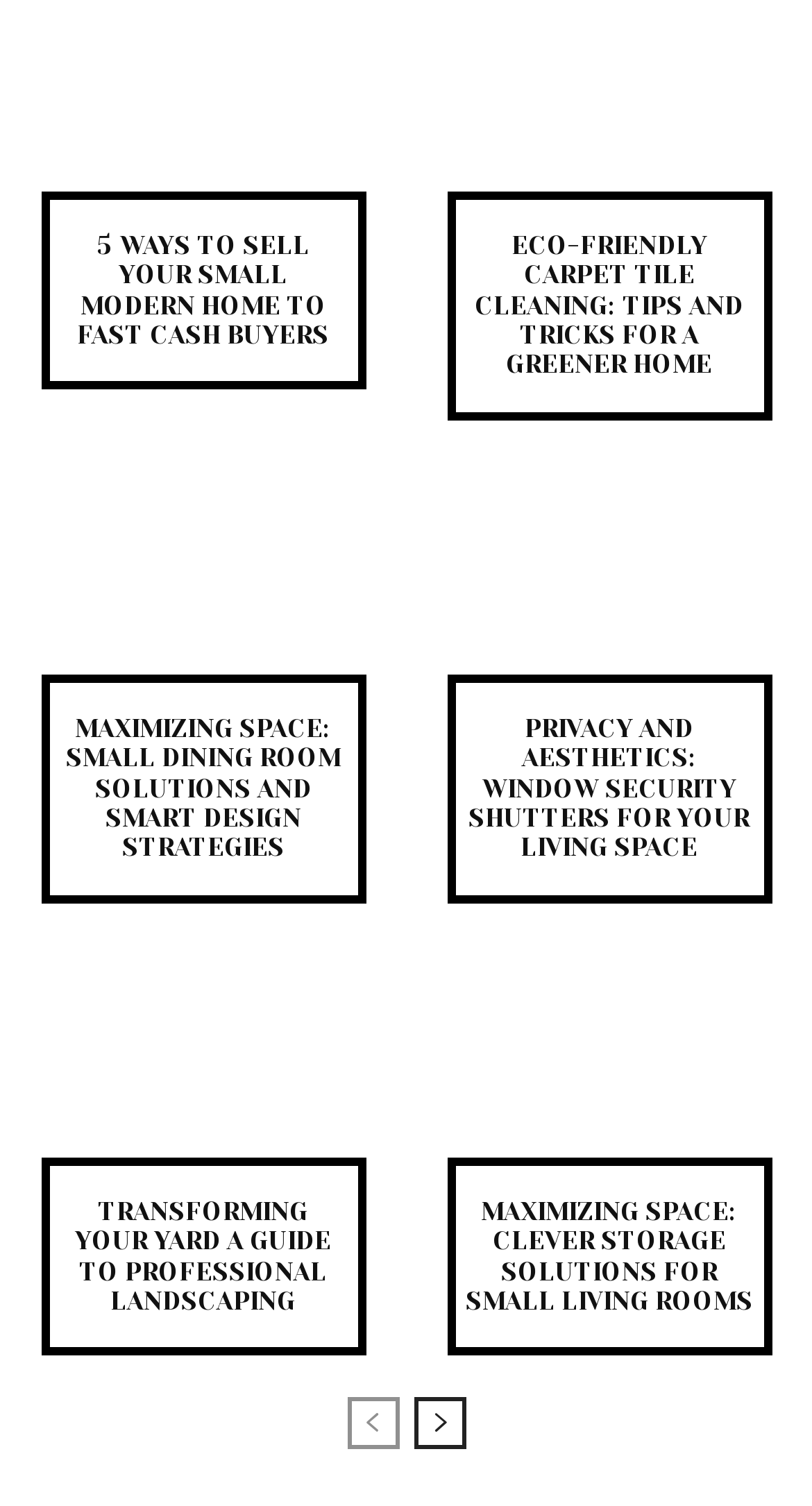Is there a 'next page' button on this page?
Using the image, give a concise answer in the form of a single word or short phrase.

Yes